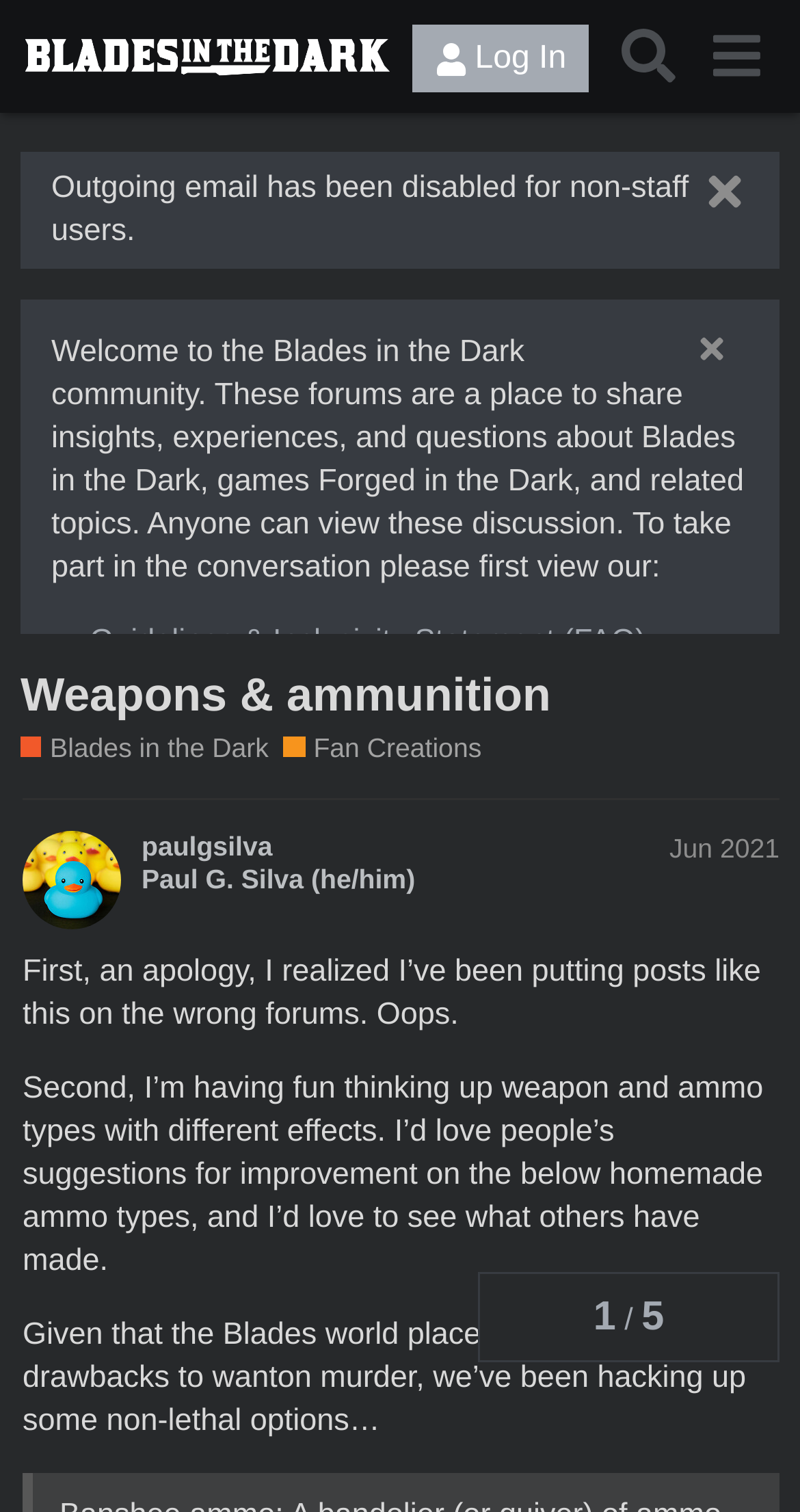Using the provided description: "Paul G. Silva (he/him)", find the bounding box coordinates of the corresponding UI element. The output should be four float numbers between 0 and 1, in the format [left, top, right, bottom].

[0.177, 0.571, 0.519, 0.591]